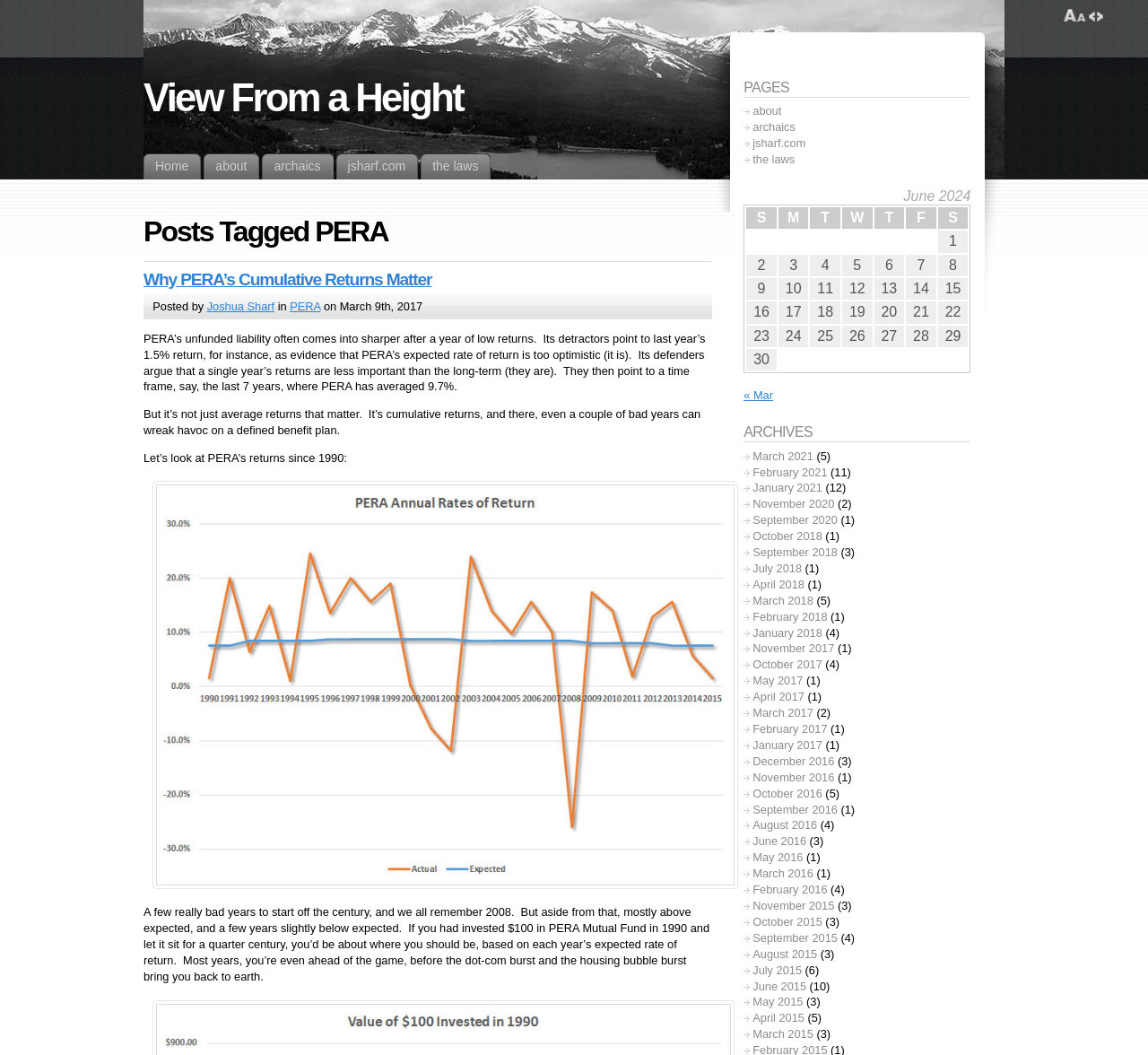Answer the question using only one word or a concise phrase: What is the name of the blog?

View From a Height